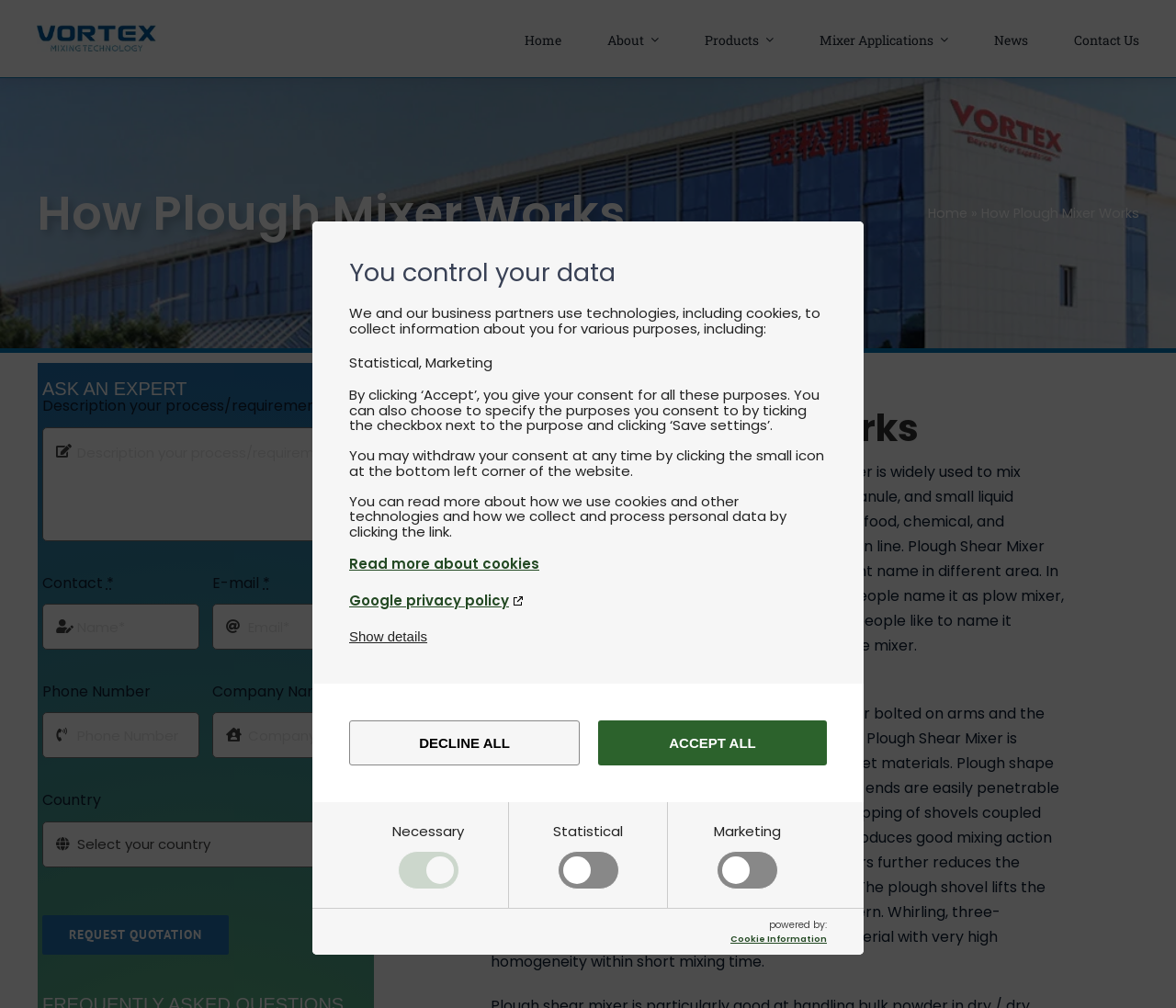What is the name of the mixer being described?
Answer the question in as much detail as possible.

I found this answer by looking at the page title and the heading 'How Plough Mixer Works', which suggests that the mixer being described is the Plough Mixer.